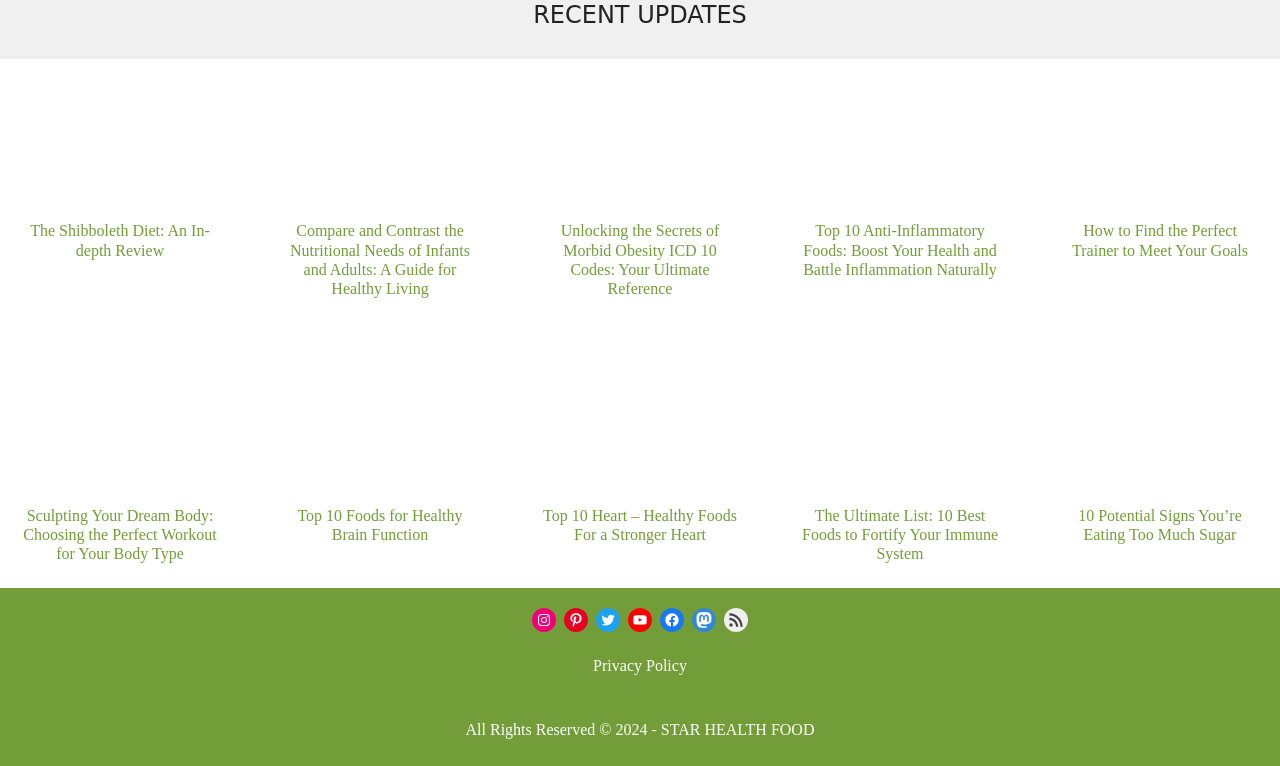How many social media links are at the bottom of the webpage? Look at the image and give a one-word or short phrase answer.

7